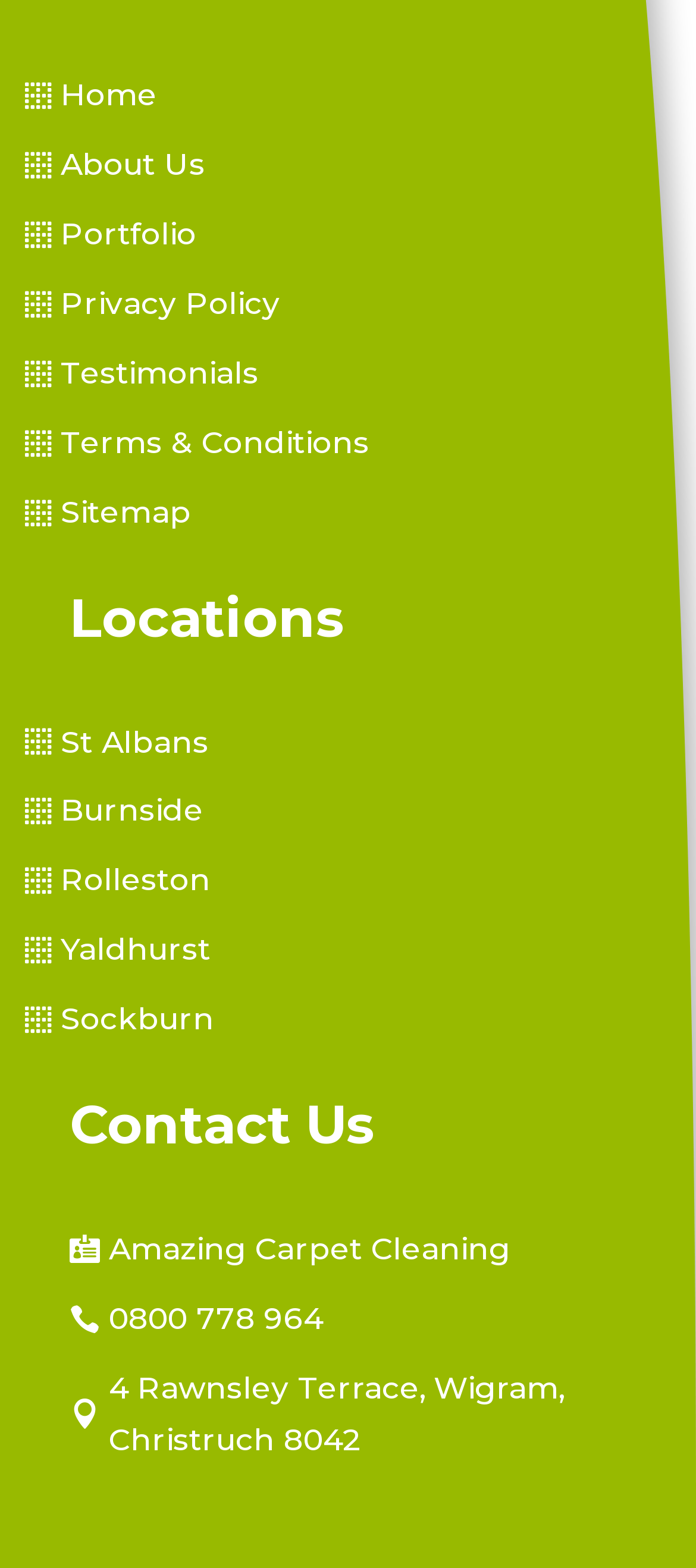Determine the bounding box coordinates of the area to click in order to meet this instruction: "contact us".

[0.1, 0.78, 0.733, 0.813]